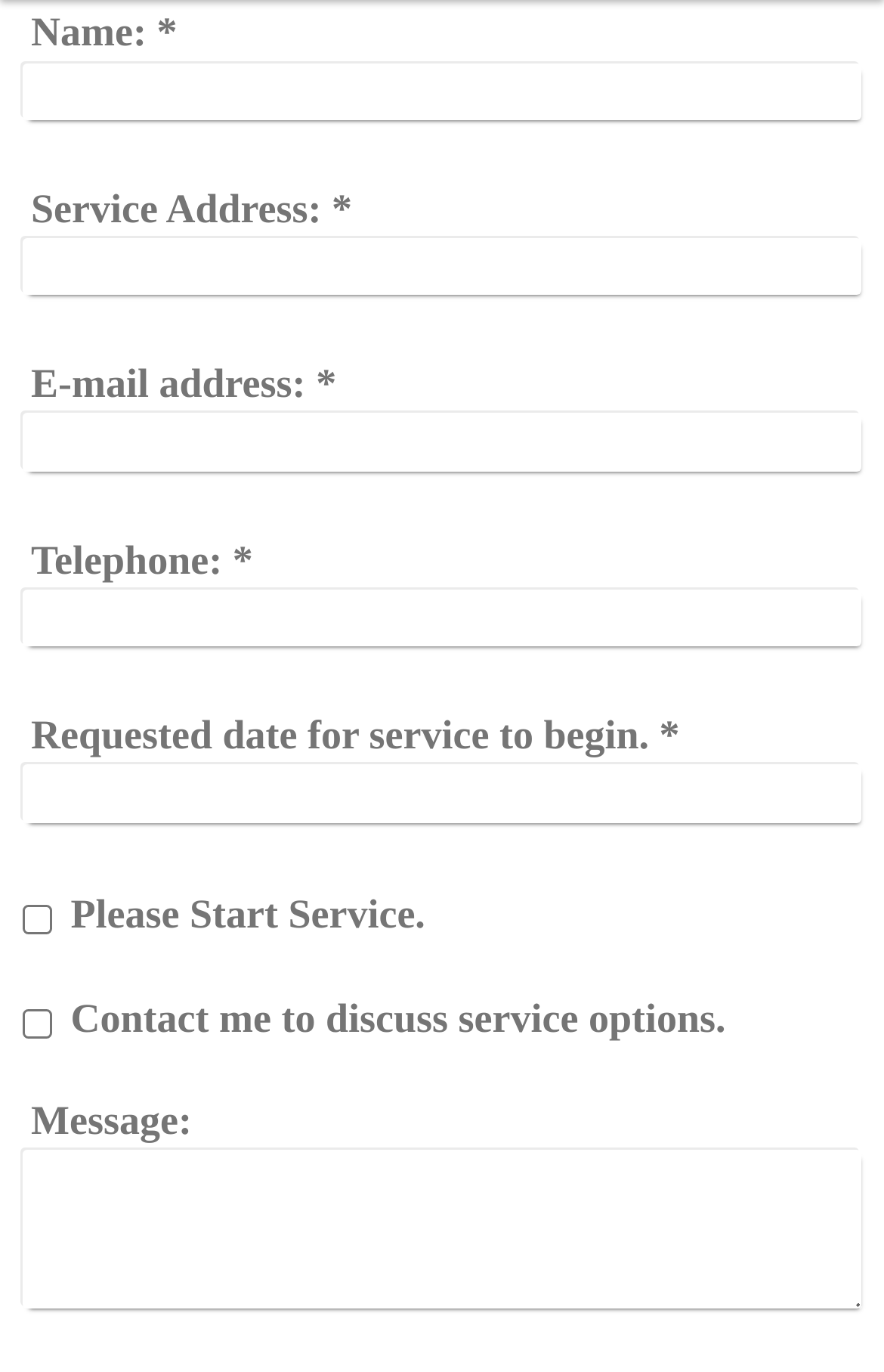Please locate the bounding box coordinates of the region I need to click to follow this instruction: "Write a message".

[0.026, 0.838, 0.974, 0.954]